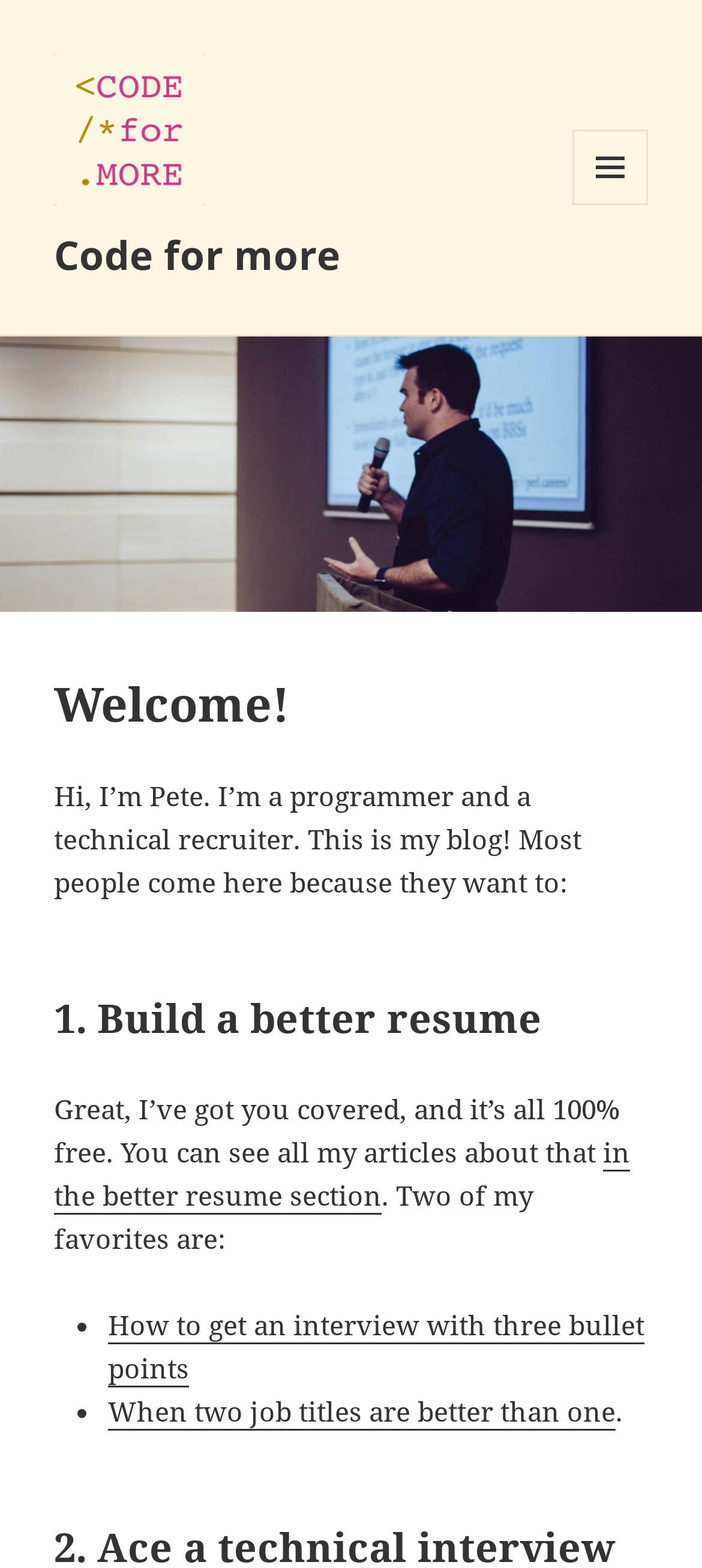Create a detailed narrative describing the layout and content of the webpage.

The webpage is a blog focused on career advice for developers, with a prominent link to "Code for more" at the top left corner. Below this link, there is an image with the same text "Code for more". 

On the top right corner, there is a button with a menu icon and the text "MENU AND WIDGETS". When expanded, it reveals a section with a heading "Welcome!" followed by a brief introduction to the blog's author, Pete, a programmer and technical recruiter. 

The main content of the page is divided into sections, with headings and paragraphs of text. The first section is about building a better resume, with a heading "1. Build a better resume" and a paragraph of text describing the resources available on the blog. There is a link to the "better resume section" within this paragraph. 

Below this section, there is a list of two favorite articles, marked with bullet points. The first article is "How to get an interview with three bullet points", and the second is "When two job titles are better than one".